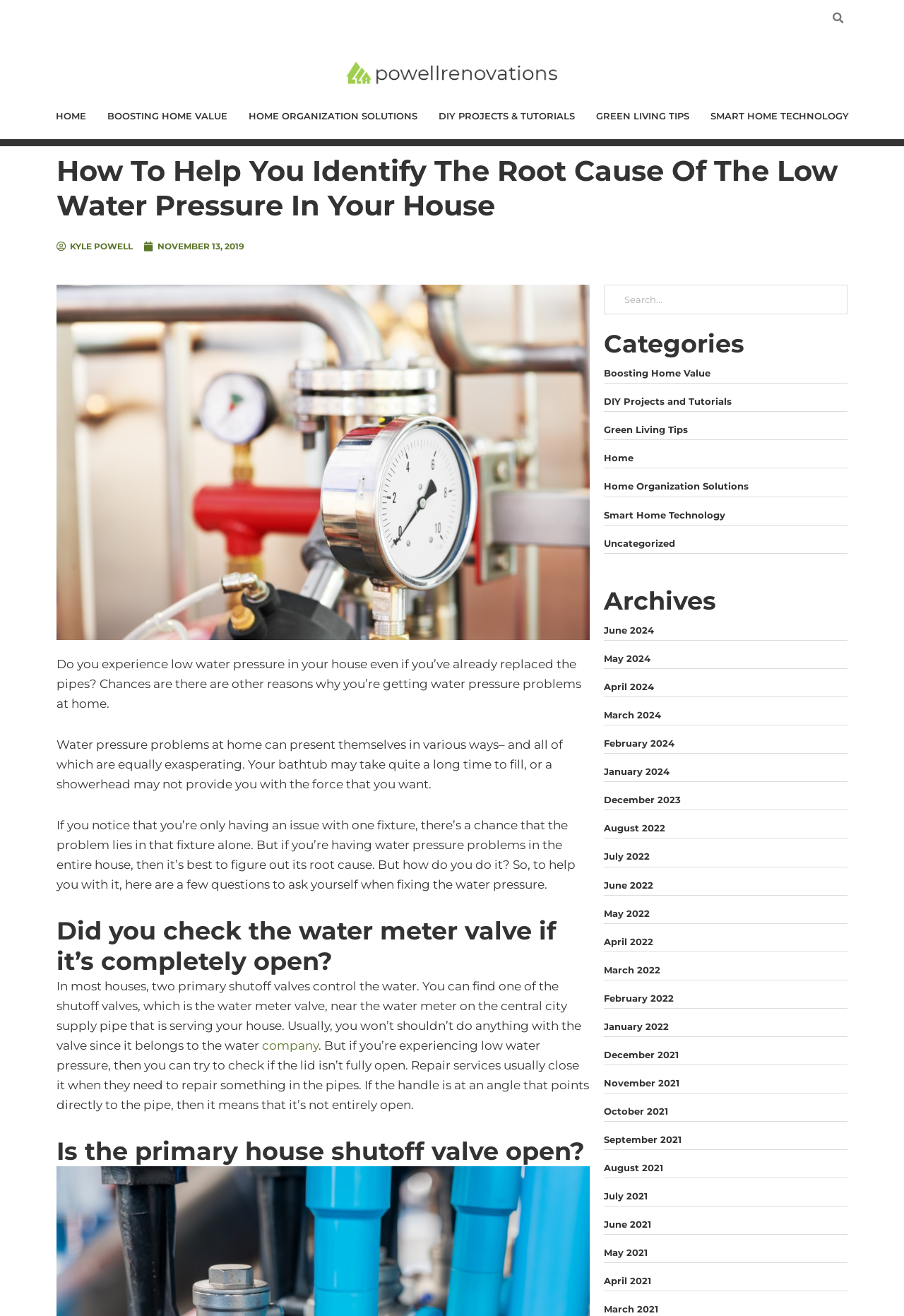Determine the bounding box coordinates of the element that should be clicked to execute the following command: "Check the water meter valve".

[0.062, 0.696, 0.652, 0.742]